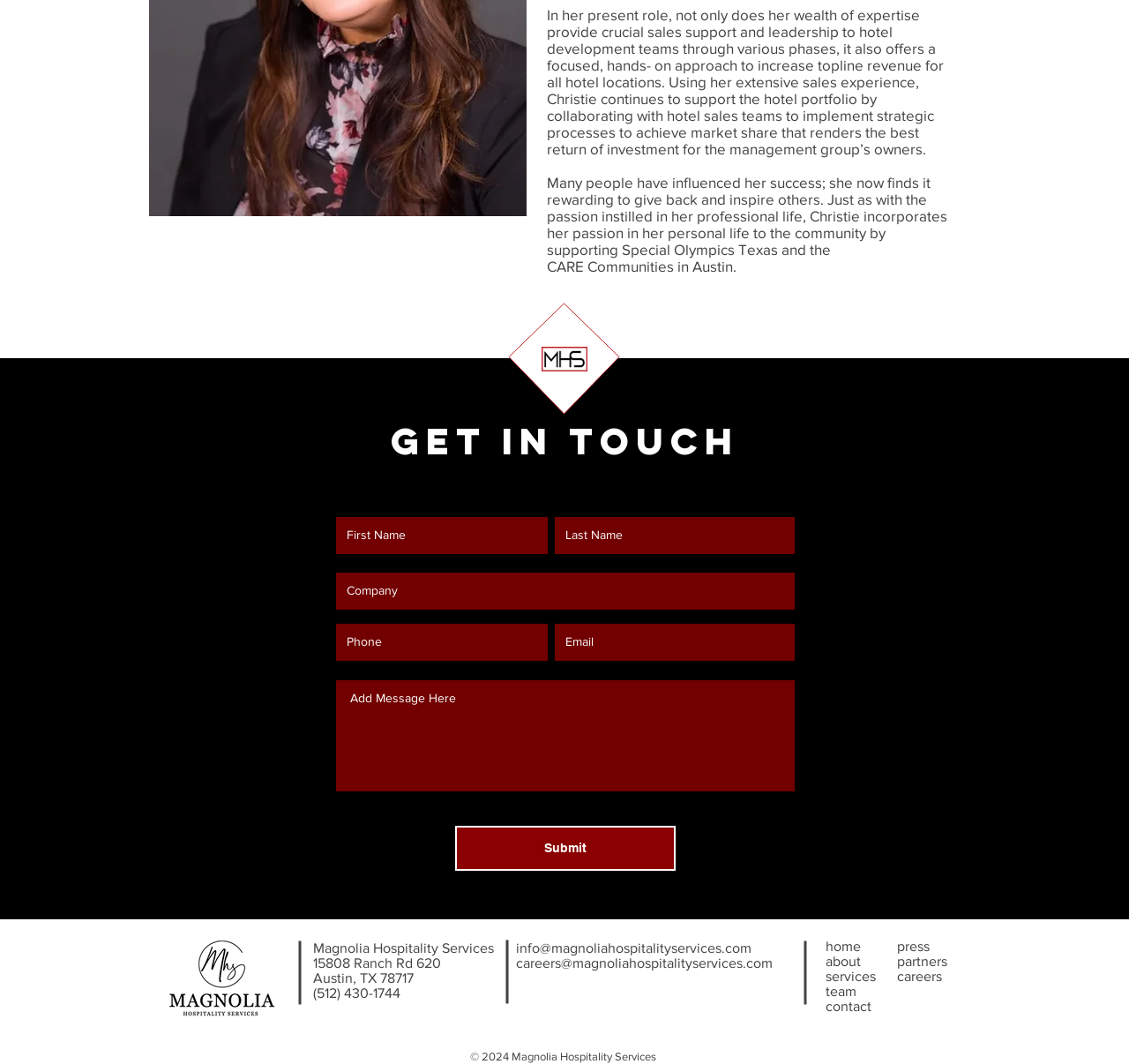Can you find the bounding box coordinates for the UI element given this description: "(512) 430-1744"? Provide the coordinates as four float numbers between 0 and 1: [left, top, right, bottom].

[0.277, 0.926, 0.355, 0.94]